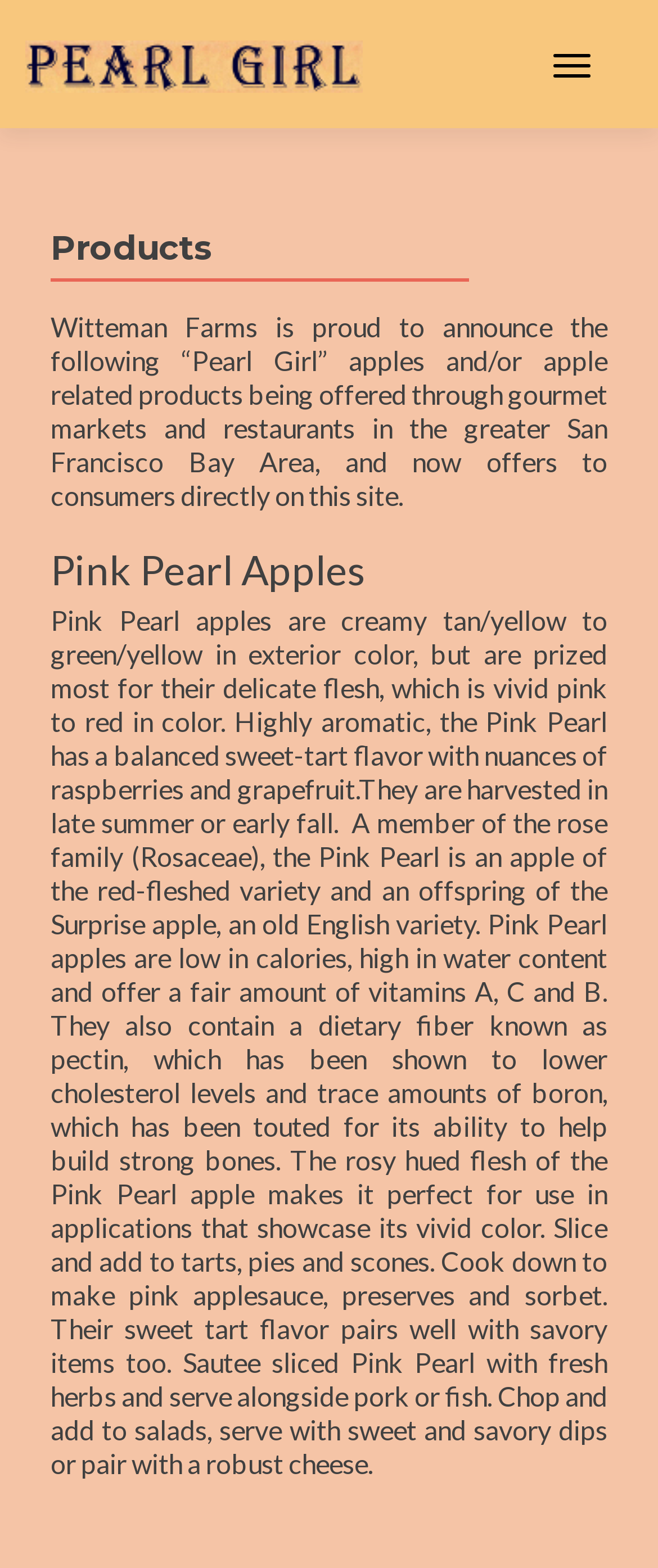Given the element description Toggle navigation, identify the bounding box coordinates for the UI element on the webpage screenshot. The format should be (top-left x, top-left y, bottom-right x, bottom-right y), with values between 0 and 1.

[0.815, 0.025, 0.923, 0.059]